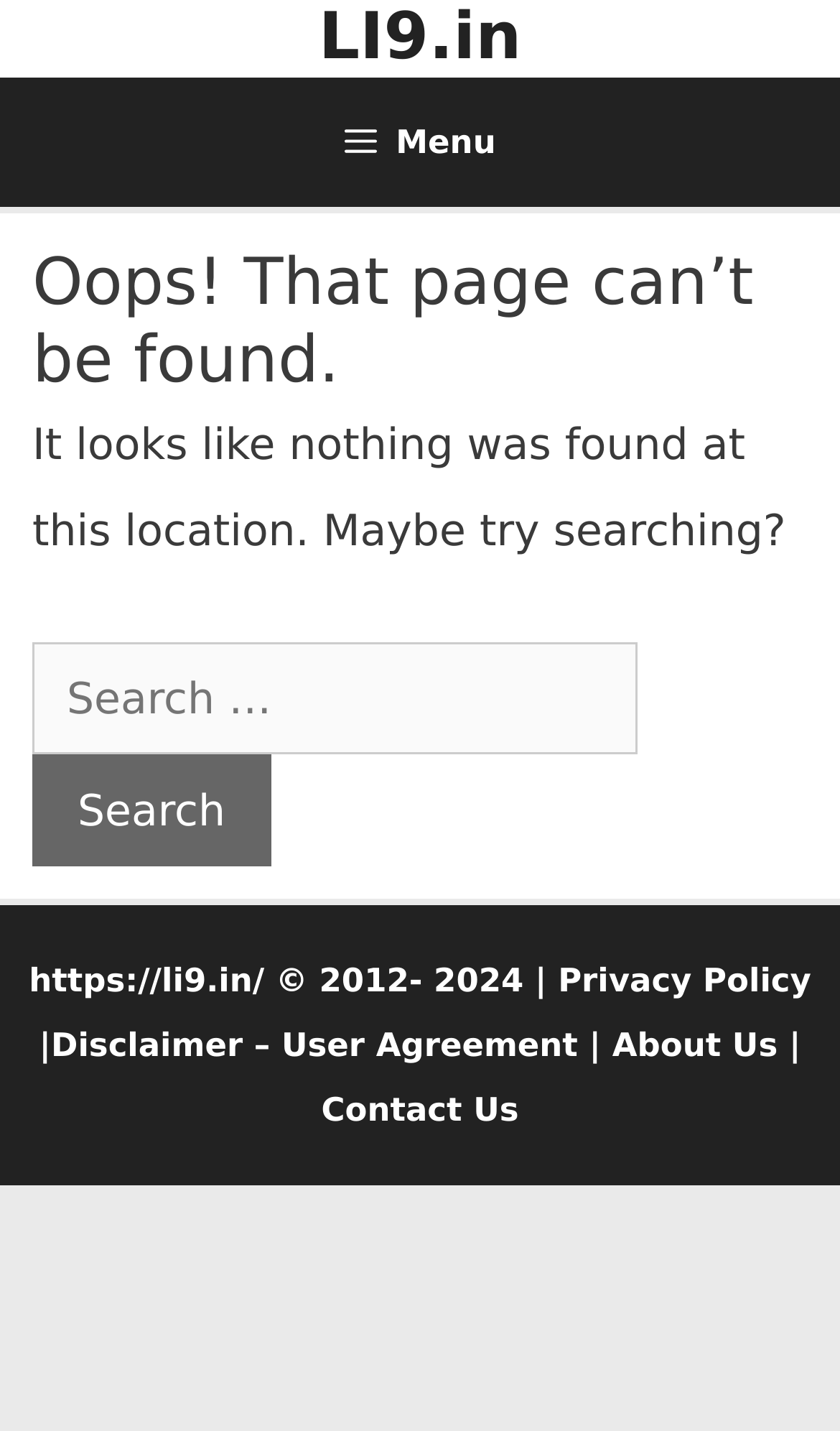Provide a thorough summary of the webpage.

The webpage is a 404 error page with a title "404 - Page not found" and a subtitle "Get the latest recruitment notifications, results, admit cards, hall tickets, question papers, and blueprints on our website. Stay updated and excel in your exams. LI9.in". 

At the top of the page, there is a banner with a link to "LI9.in" located almost at the center. Below the banner, there is a navigation menu labeled as "Primary" that spans the entire width of the page. The menu has a button labeled "Menu" on the left side.

The main content of the page is divided into two sections. The top section has a header with a large heading "Oops! That page can’t be found." followed by a paragraph of text "It looks like nothing was found at this location. Maybe try searching?". 

Below the header, there is a search box with a label "Search for:" and a button labeled "Search" on the right side. The search box and button are aligned to the left side of the page.

At the bottom of the page, there is a footer section with a copyright notice "https://li9.in/ © 2012- 2024 |" followed by four links: "Privacy Policy", "Disclaimer – User Agreement", "About Us", and "Contact Us". These links are aligned to the left side of the page, with the "About Us" link separated from the others by a vertical bar.